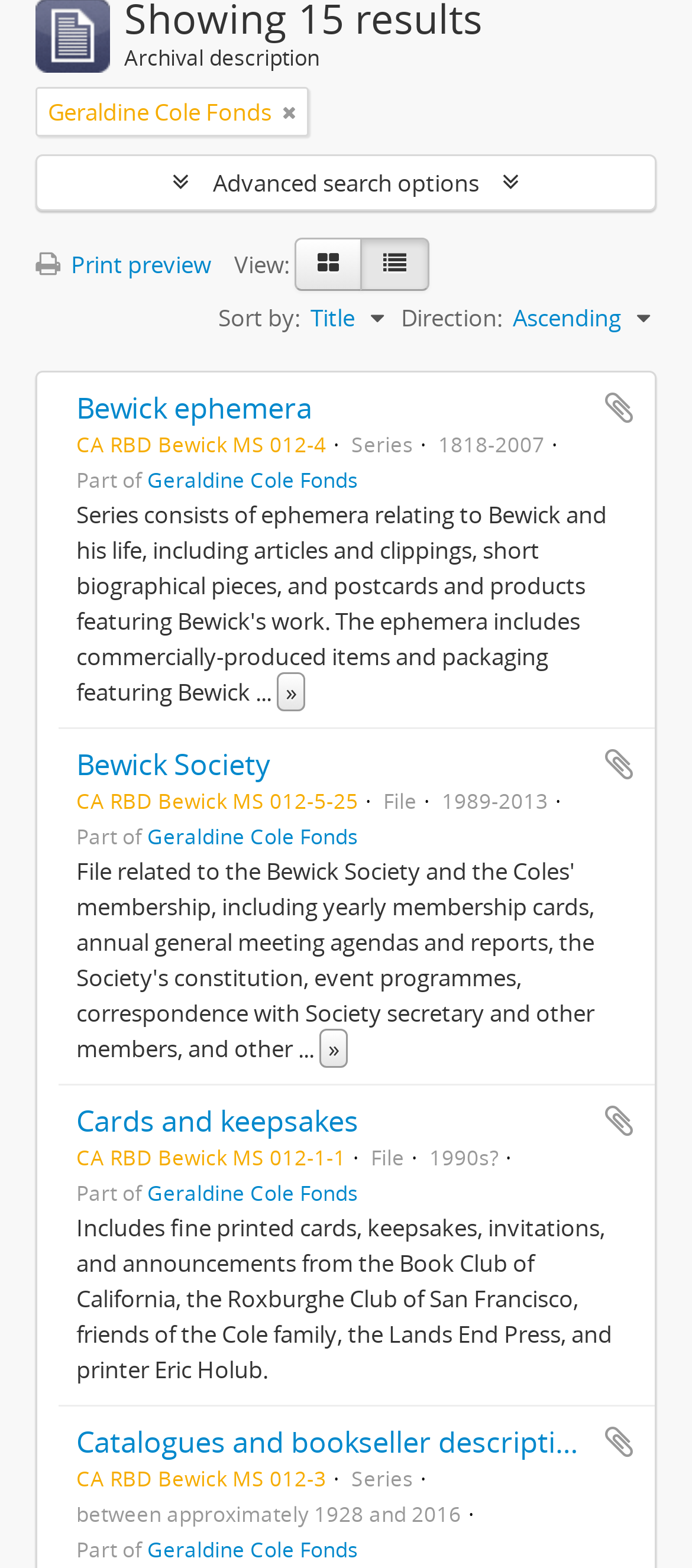Bounding box coordinates are given in the format (top-left x, top-left y, bottom-right x, bottom-right y). All values should be floating point numbers between 0 and 1. Provide the bounding box coordinate for the UI element described as: alt="RU Logo 2024"

None